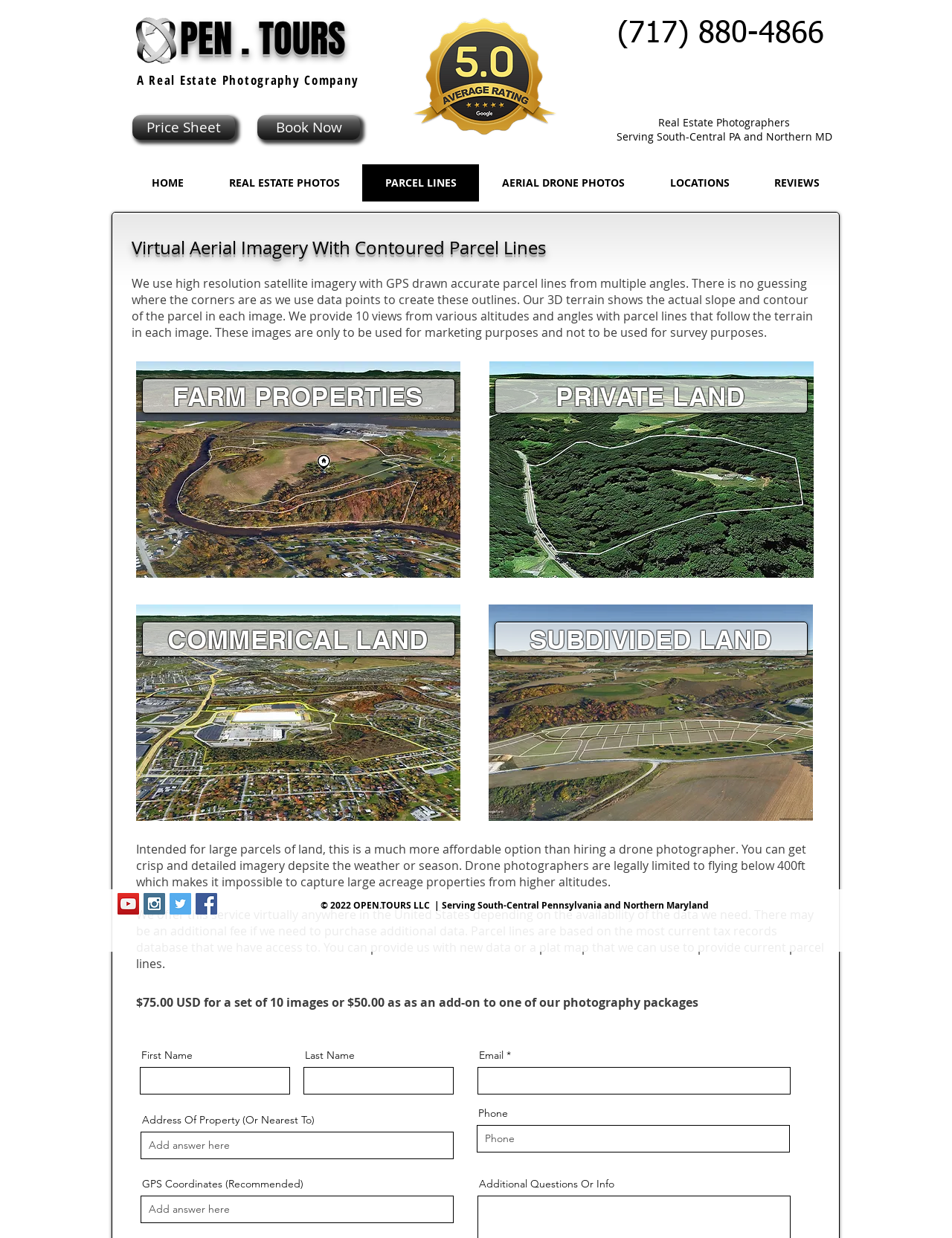What is the purpose of the 3D virtual aerial imagery?
Provide a fully detailed and comprehensive answer to the question.

According to the webpage, the 3D virtual aerial imagery is intended for marketing purposes and not for survey purposes. This information can be found in the section describing the service.